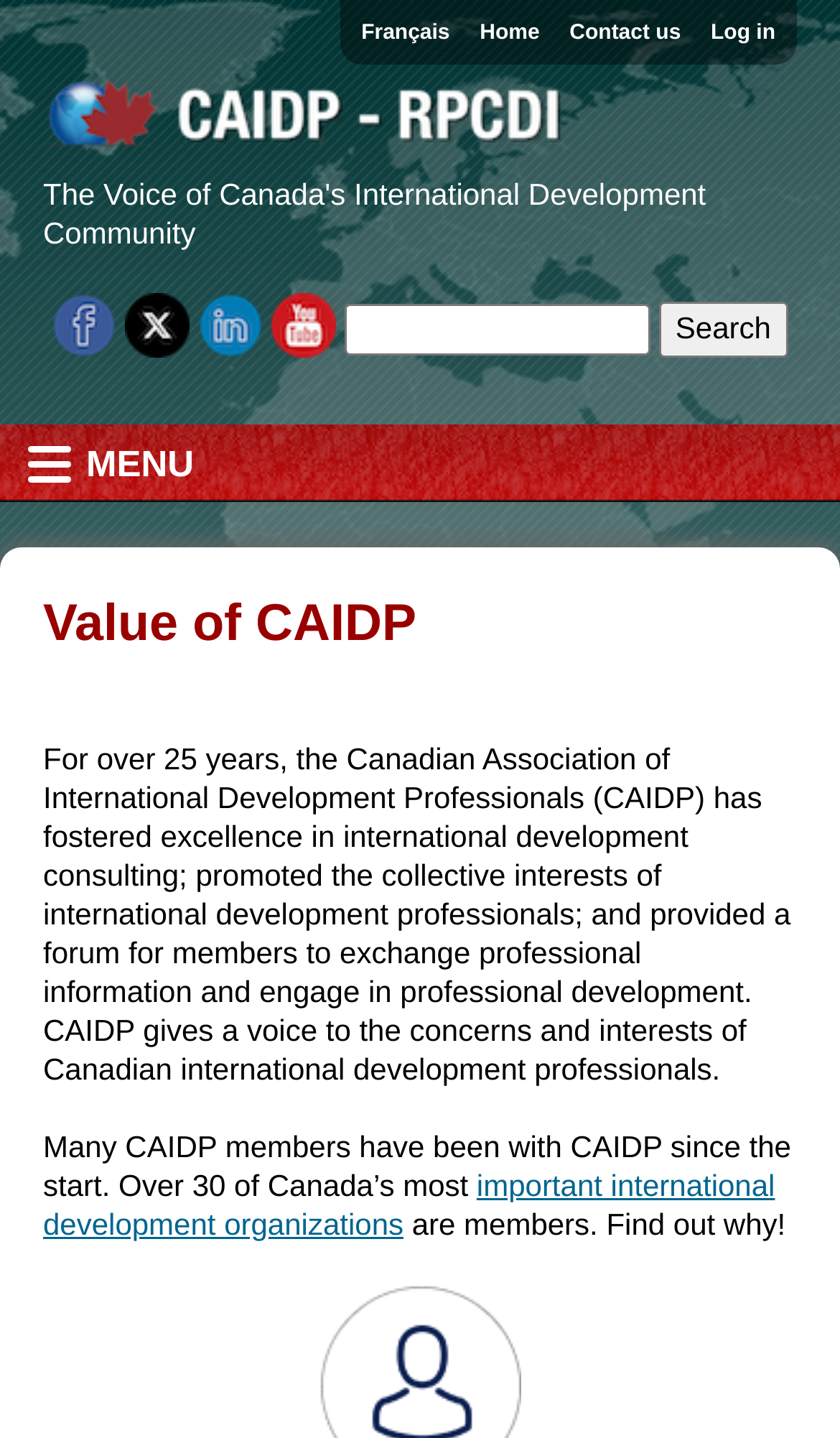How many links are in the secondary navigation?
Based on the image, answer the question in a detailed manner.

The secondary navigation is represented by the navigation element with the text 'Secondary links'. It has four child elements which are all links, namely 'Français', 'Home', 'Contact us', and 'Log in'.